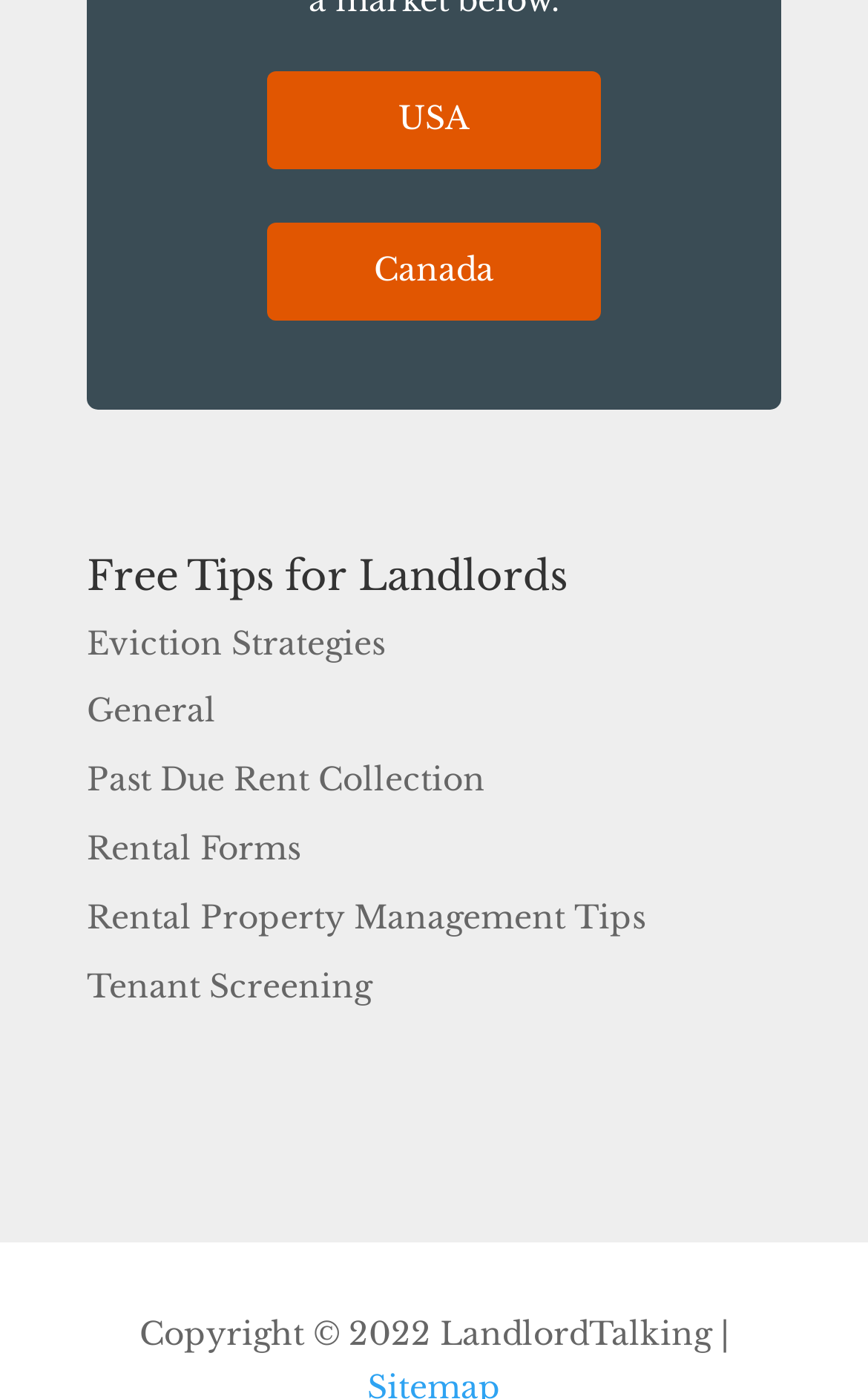Please respond to the question using a single word or phrase:
Who owns the copyright to the webpage content?

LandlordTalking